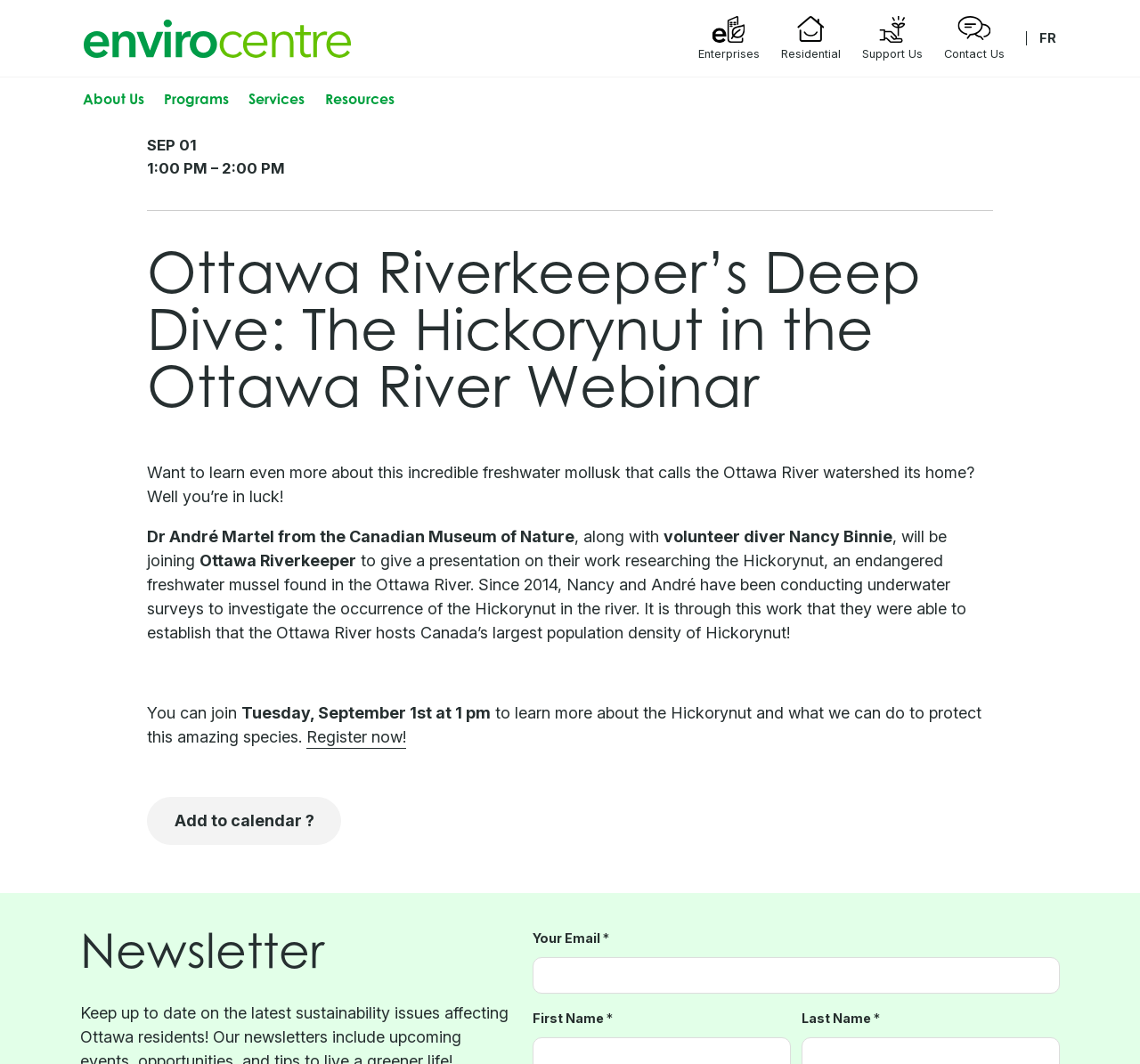Please identify the bounding box coordinates of the element that needs to be clicked to perform the following instruction: "Click the 'Register now!' button".

[0.269, 0.683, 0.356, 0.701]